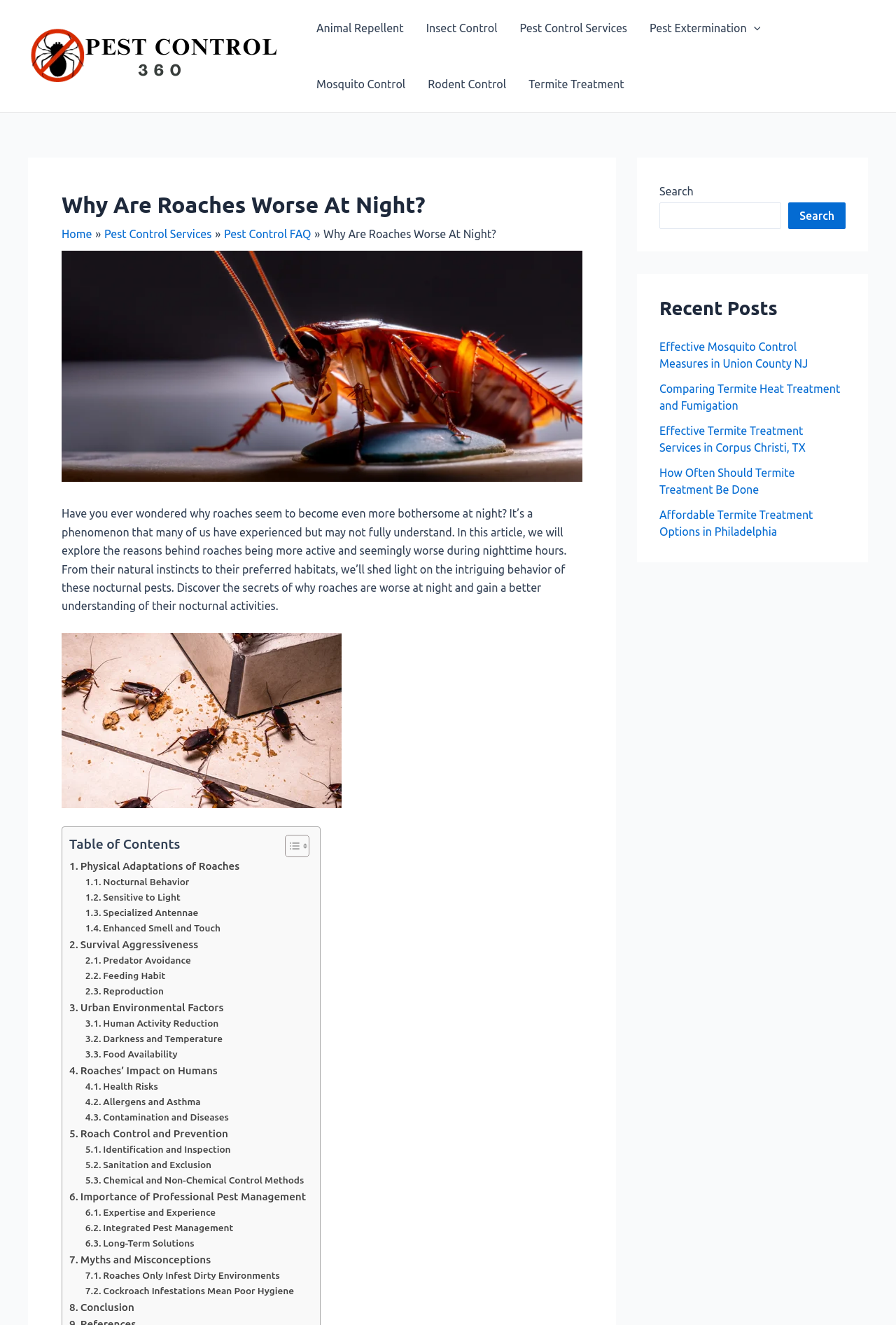What is the purpose of the table of contents?
Carefully analyze the image and provide a thorough answer to the question.

The table of contents is provided to help readers quickly navigate through the article and find specific sections that interest them, such as physical adaptations, nocturnal behavior, and roach control and prevention.